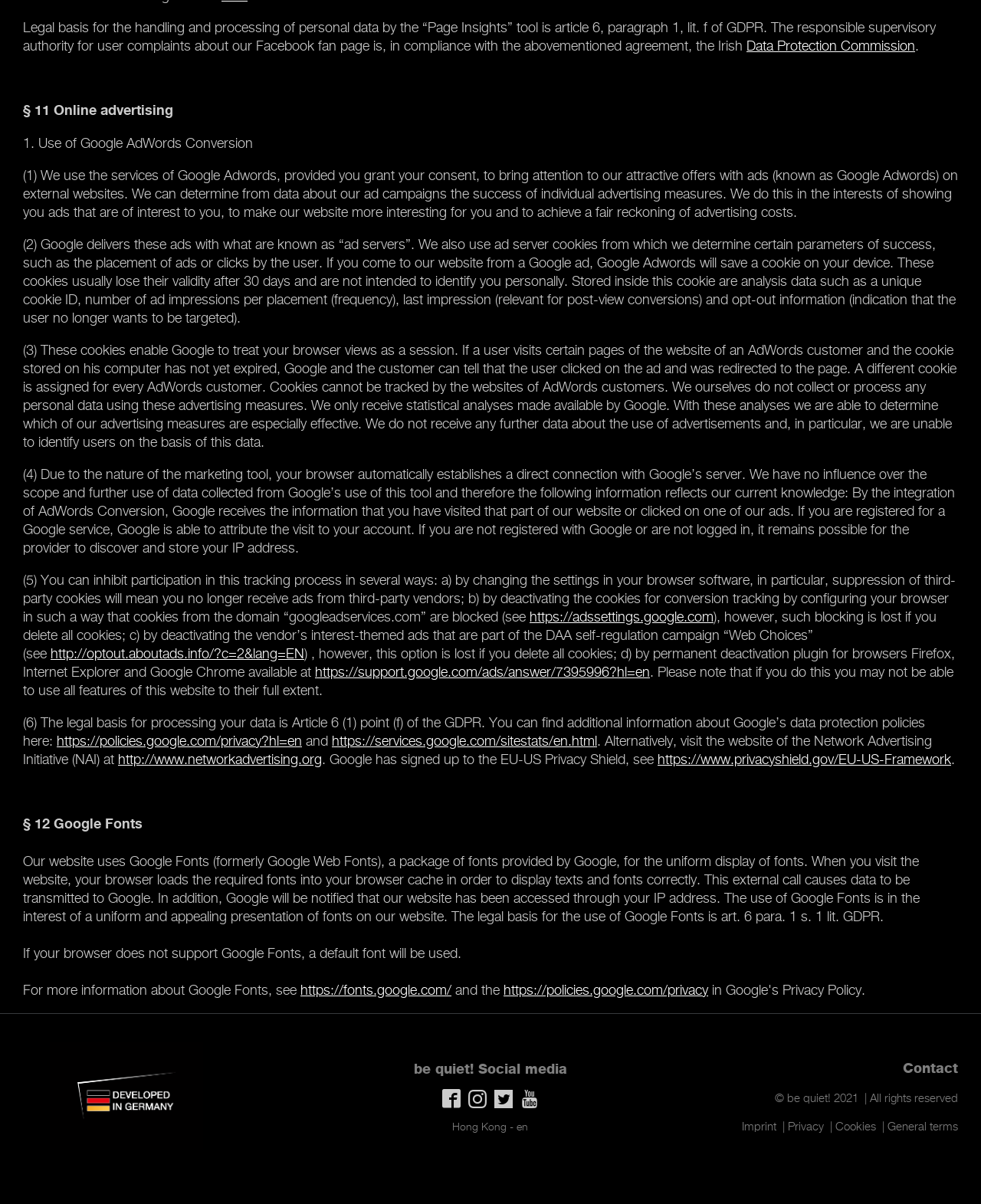Please find the bounding box coordinates of the element that must be clicked to perform the given instruction: "Click on Data Protection Commission". The coordinates should be four float numbers from 0 to 1, i.e., [left, top, right, bottom].

[0.761, 0.031, 0.933, 0.044]